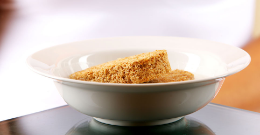What is the focus of the related article?
Please provide a single word or phrase as the answer based on the screenshot.

Coeliac disease and food allergy research